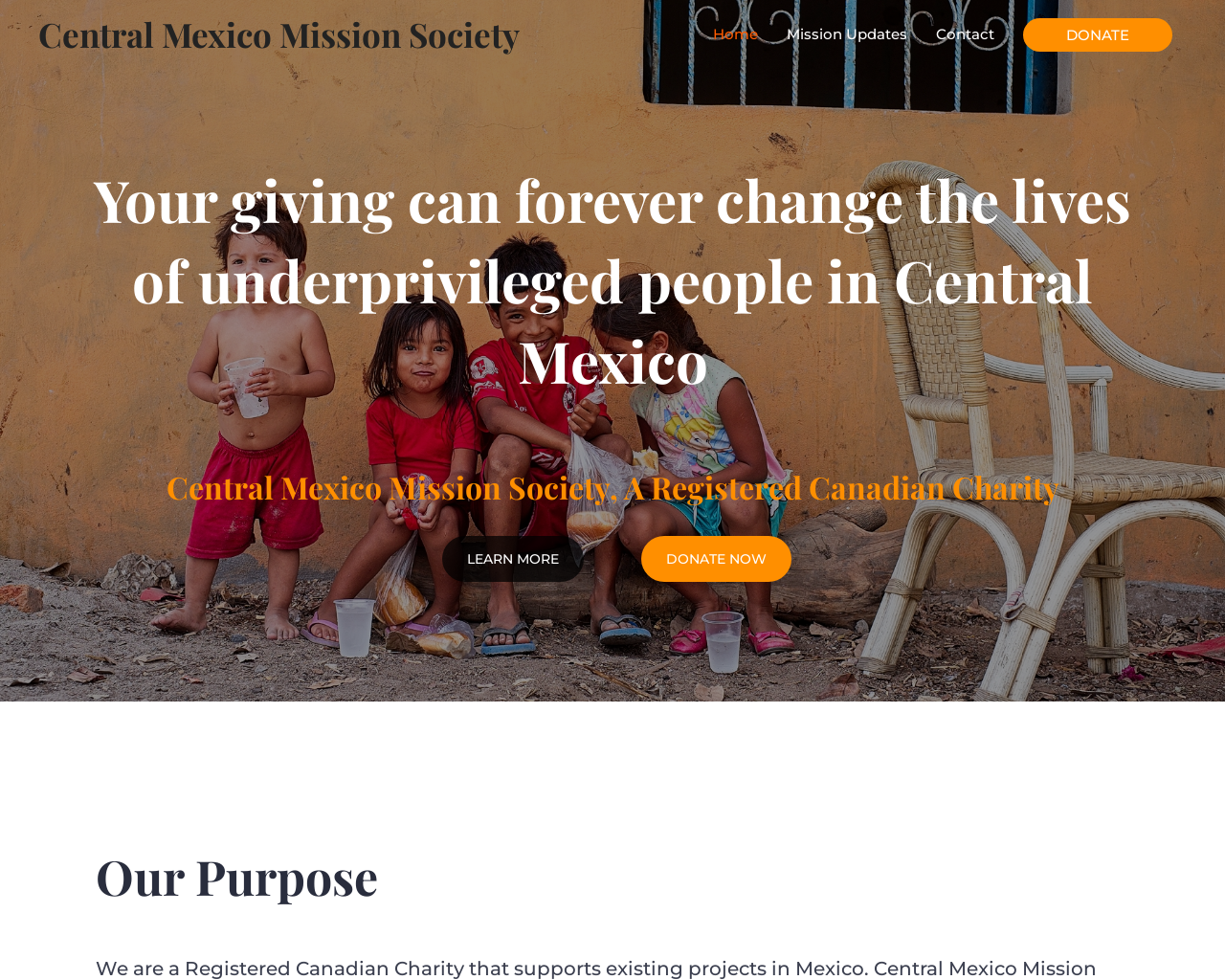How can I learn more about the organization?
Please provide a comprehensive answer based on the information in the image.

The link 'LEARN MORE' is provided on the page, which suggests that clicking on it will provide more information about the organization.